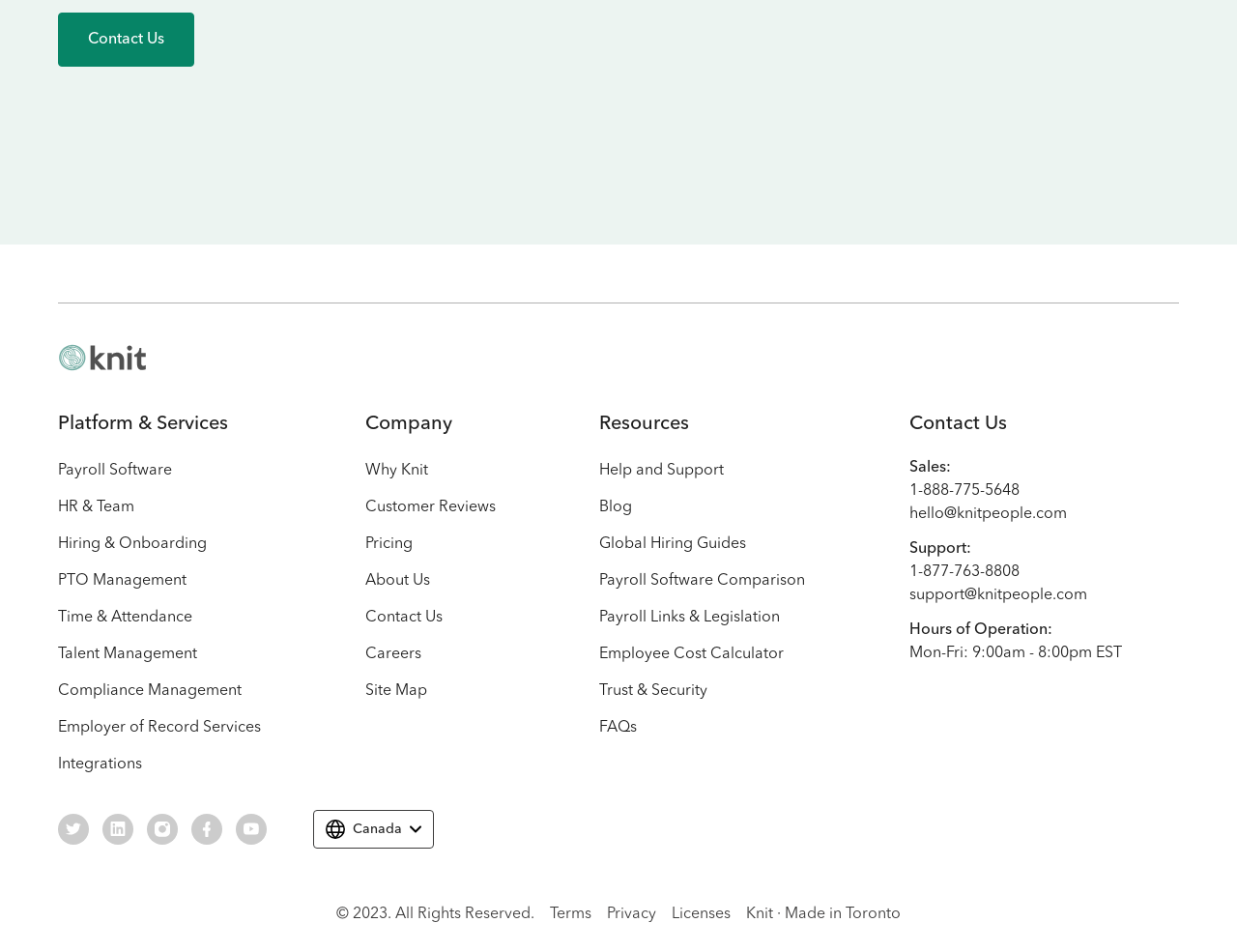How can I contact the sales team?
Could you answer the question with a detailed and thorough explanation?

The contact information for the sales team can be found in the 'Contact Us' section, which includes a phone number, 1-888-775-5648, and an email address, hello@knitpeople.com.